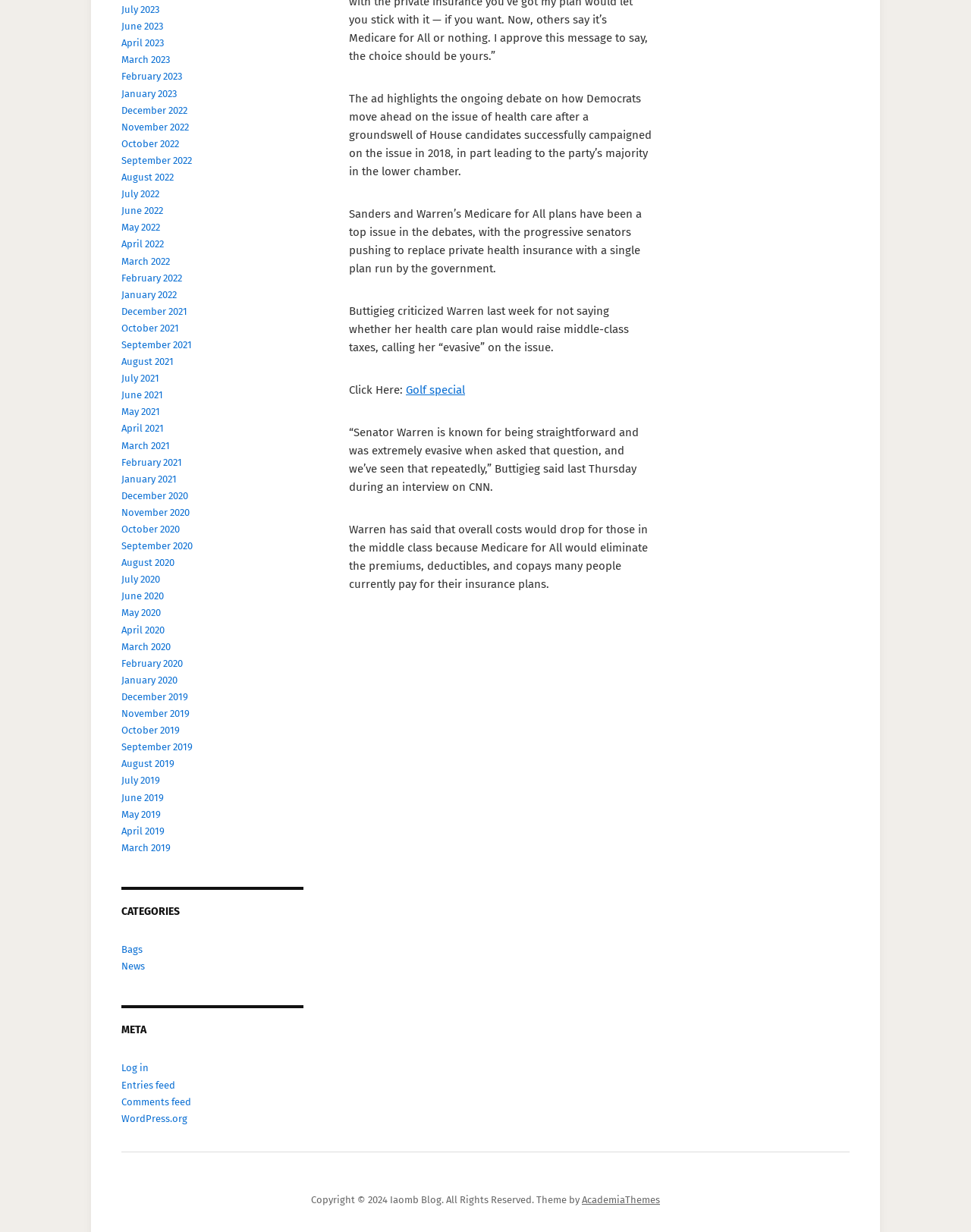Please pinpoint the bounding box coordinates for the region I should click to adhere to this instruction: "View categories".

[0.125, 0.735, 0.185, 0.745]